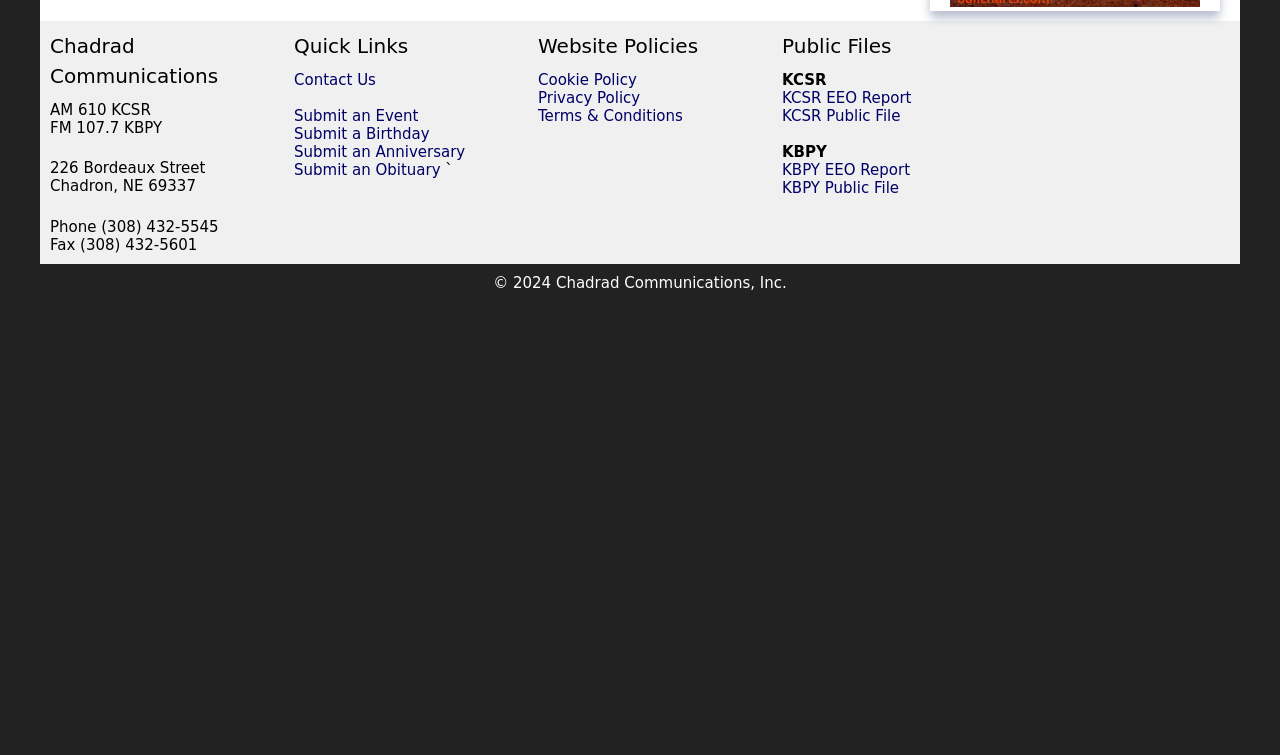From the webpage screenshot, predict the bounding box coordinates (top-left x, top-left y, bottom-right x, bottom-right y) for the UI element described here: Cookie Policy

[0.42, 0.094, 0.498, 0.118]